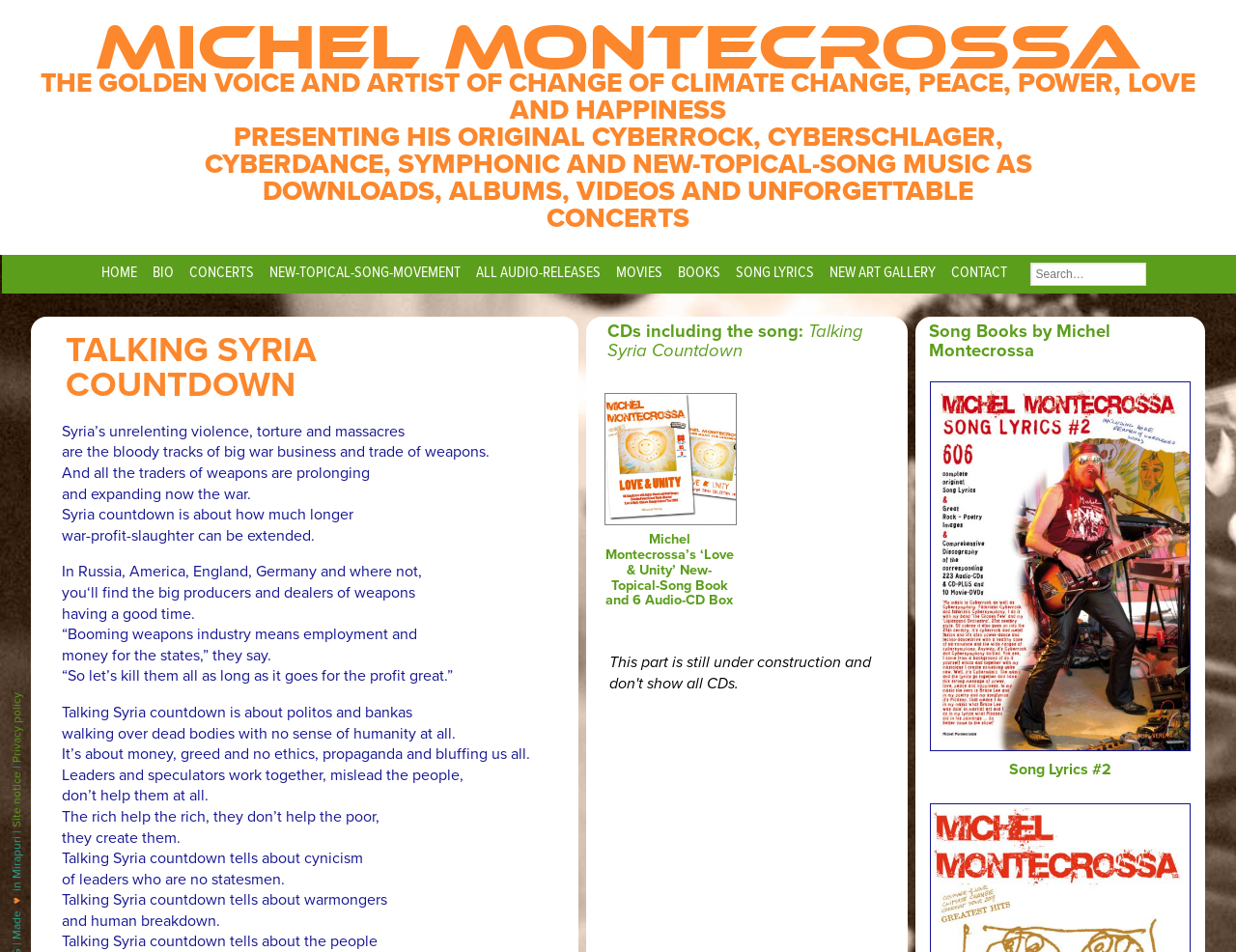Provide a one-word or short-phrase answer to the question:
How many links are there in the navigation menu?

11